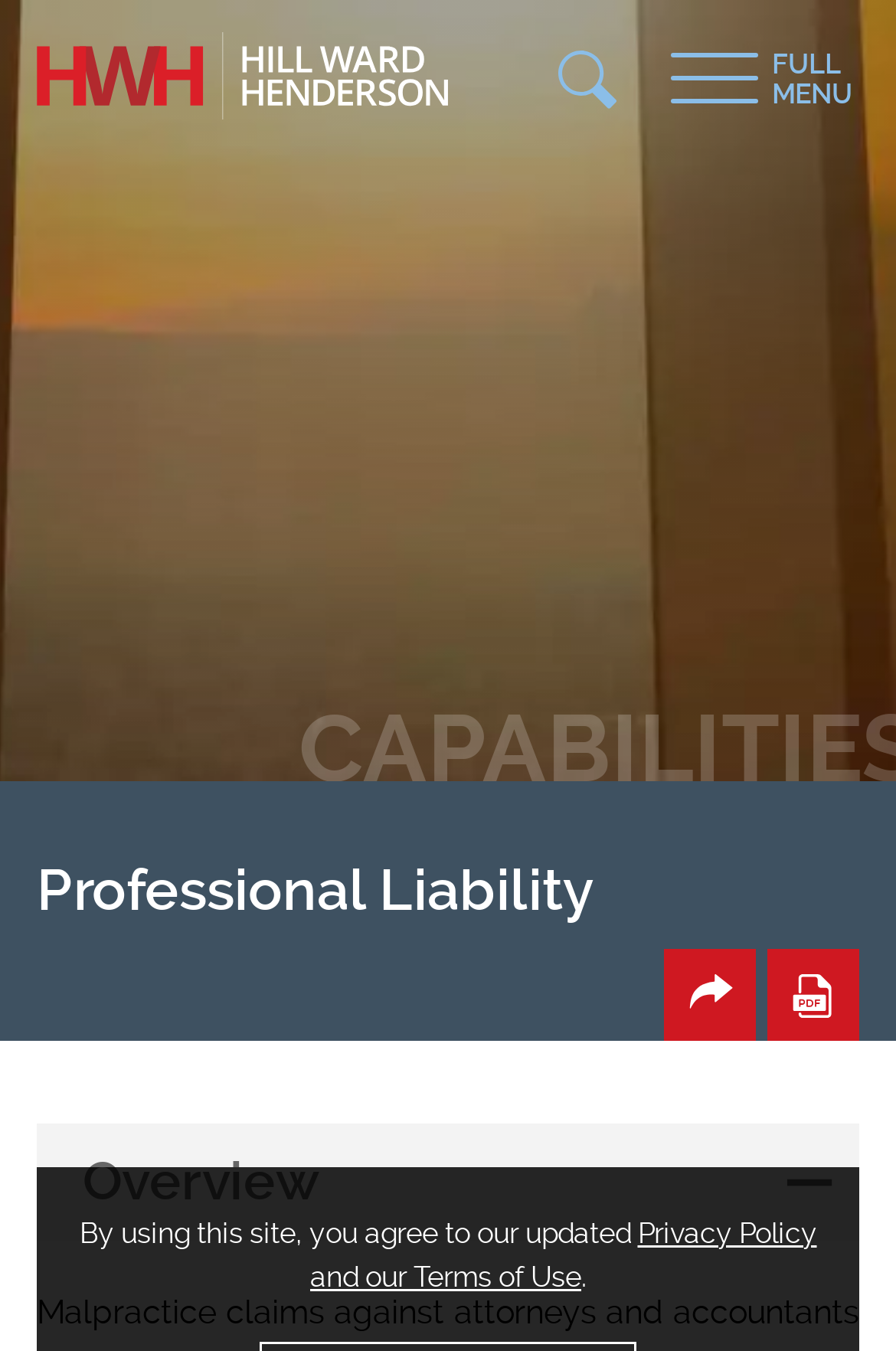What is the topic of the main content?
Please respond to the question thoroughly and include all relevant details.

The main content of the webpage is about professional liability, which is indicated by the heading element with the text 'Professional Liability' at the top of the main content area, with a bounding box coordinate of [0.041, 0.634, 0.959, 0.684].